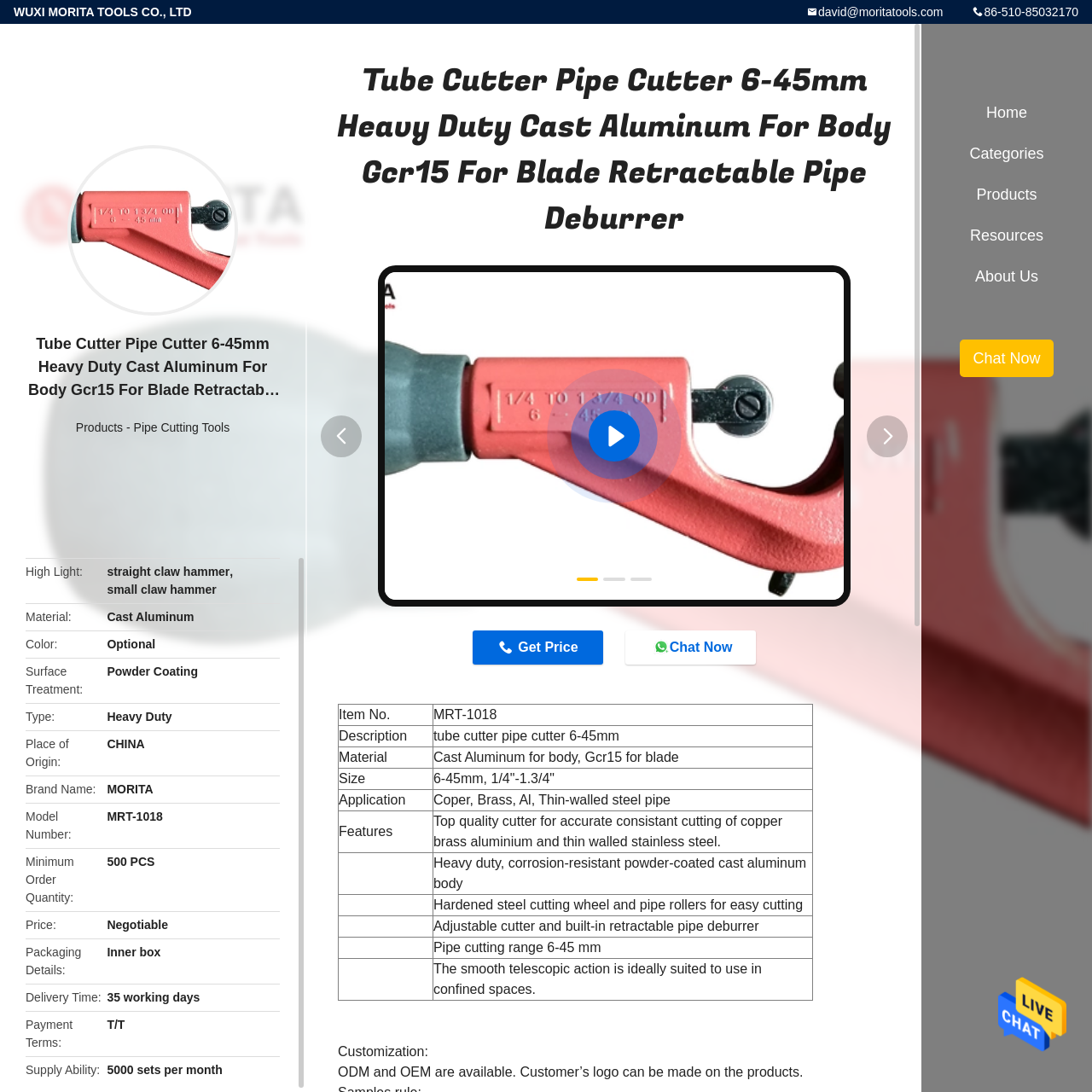Please look at the highlighted area within the red border and provide the answer to this question using just one word or phrase: 
What is the range of pipe sizes this cutter can handle?

6 to 45mm